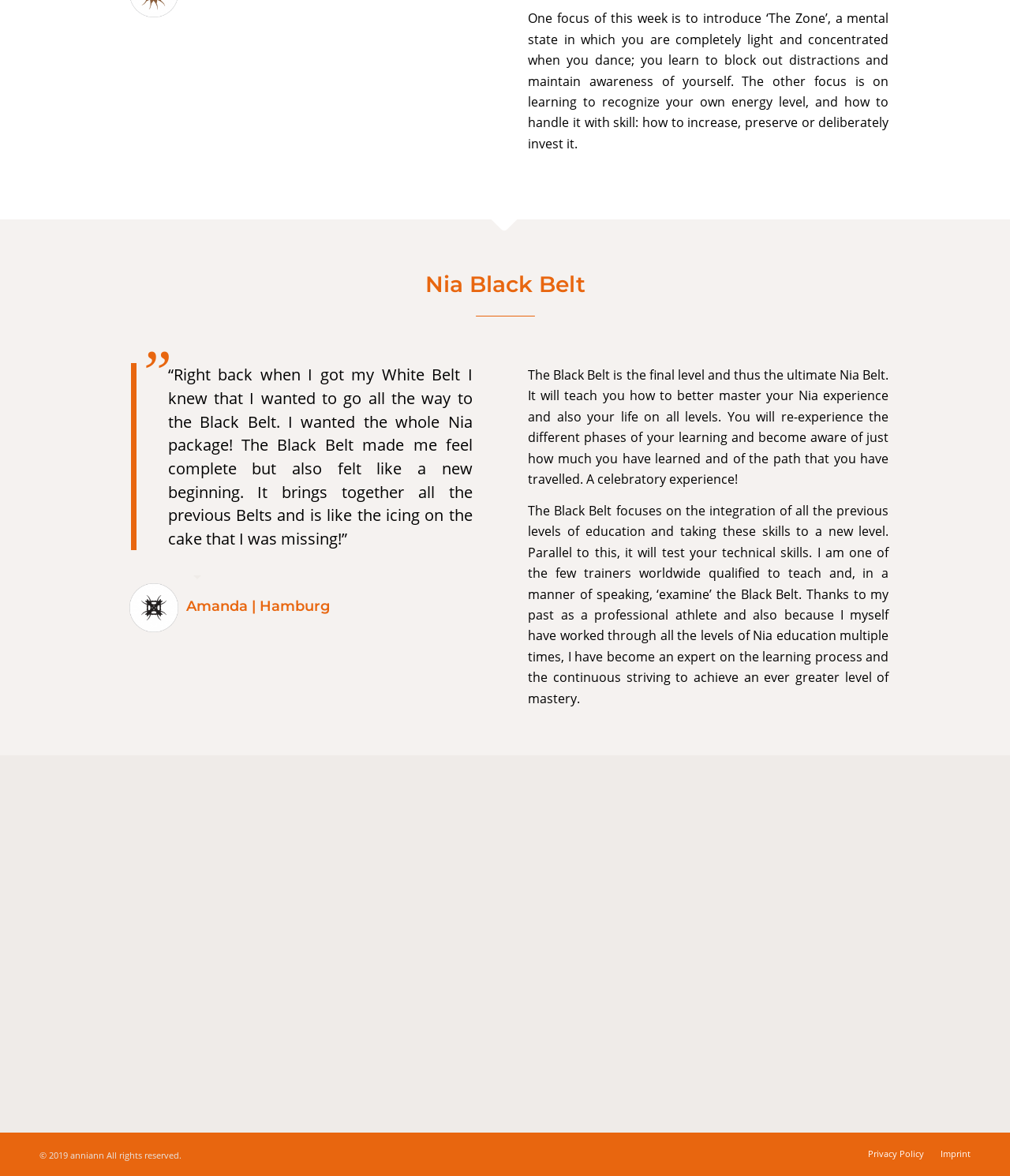Answer the question in one word or a short phrase:
How many social media links are there?

4